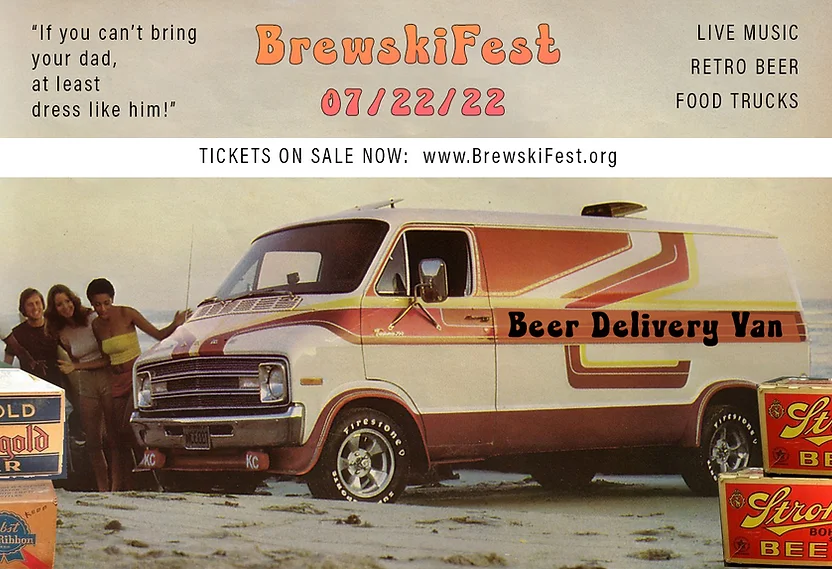Provide a thorough description of the contents of the image.

The image captures a vibrant retro scene highlighting the "Brewski Fest" event, featuring a classic beer delivery van prominently displayed. The van, adorned in nostalgic colors with a playful design, serves as a centerpiece, embodying the fun and spirited essence of the festival. Accompanying the van are four individuals posing joyfully, emphasizing a sense of community and celebration. The backdrop suggests a seaside setting, enhancing the festival's relaxed atmosphere. 

Above the van, bold text announces the festival's name, date (July 22, 2022), and promotes its features, such as live music, retro beer, and food trucks. A playful quote at the top encourages attendees to embrace a lighthearted spirit: "If you can't bring your dad, at least dress like him!" The bottom of the image highlights the ticket information, guiding potential attendees to secure their spots for a day of fun and nostalgia.